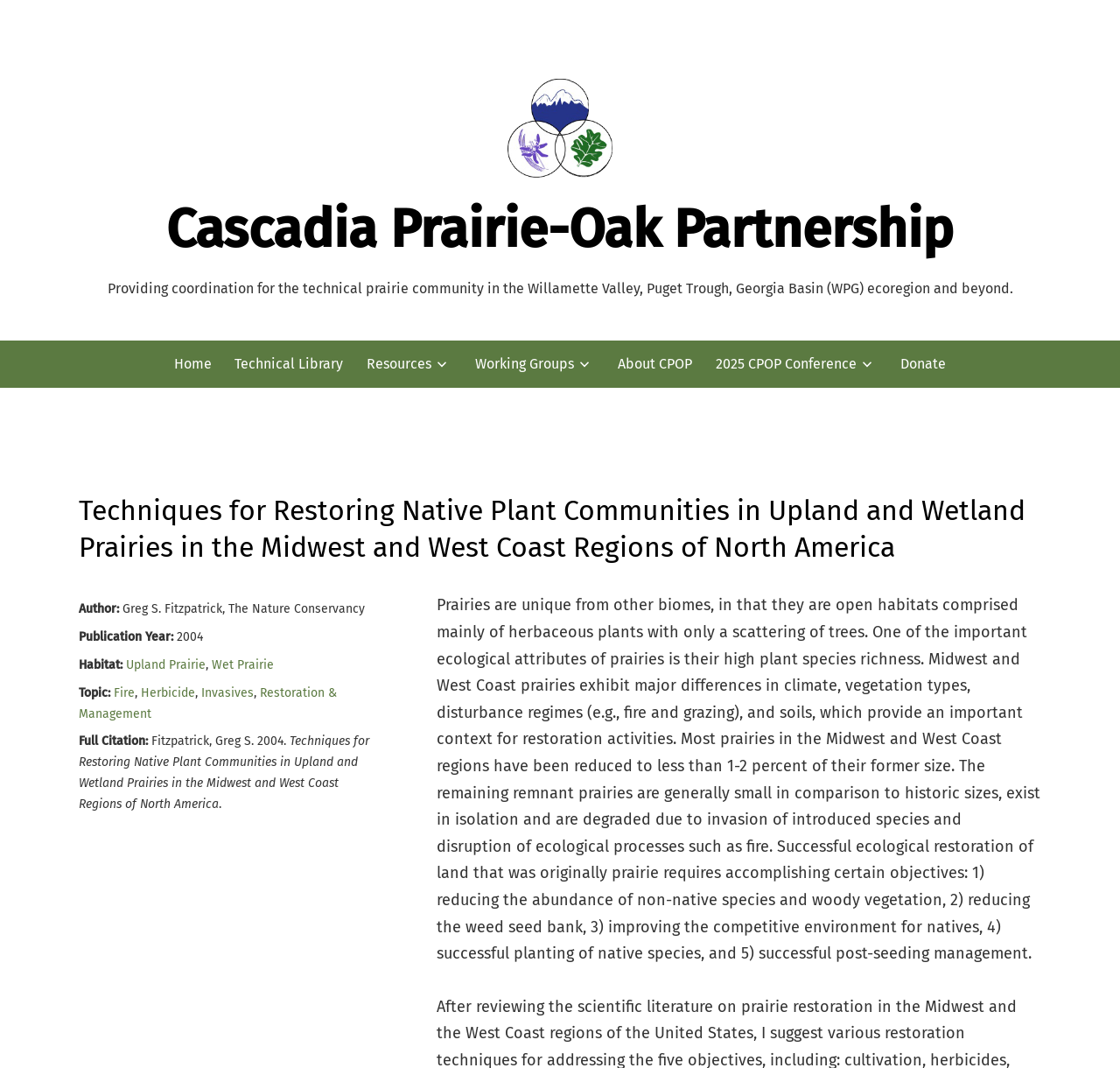What is the habitat type mentioned in the publication?
Give a single word or phrase answer based on the content of the image.

Upland Prairie, Wet Prairie